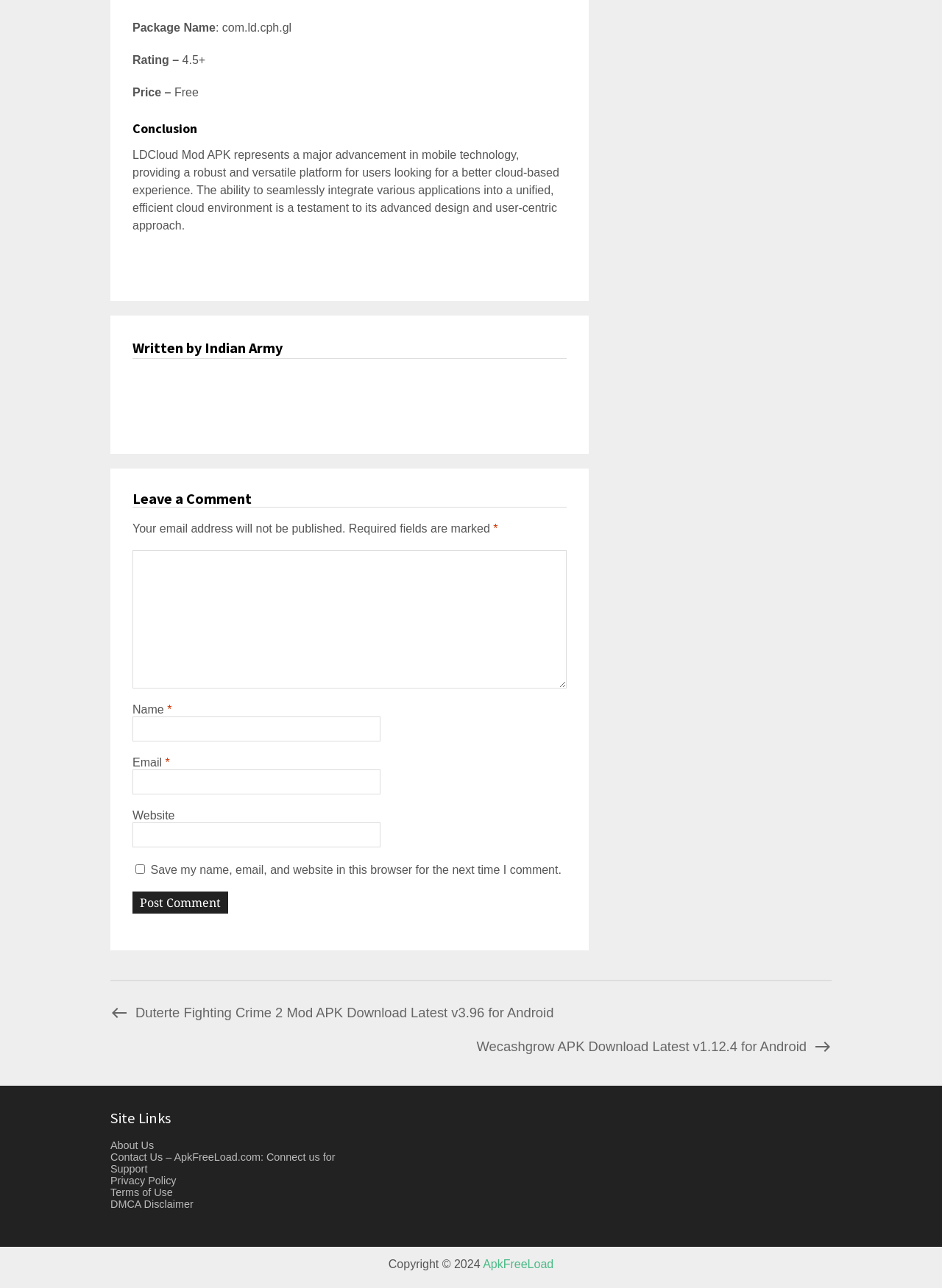Identify the bounding box coordinates of the clickable section necessary to follow the following instruction: "Enter your name in the input field". The coordinates should be presented as four float numbers from 0 to 1, i.e., [left, top, right, bottom].

[0.141, 0.556, 0.404, 0.576]